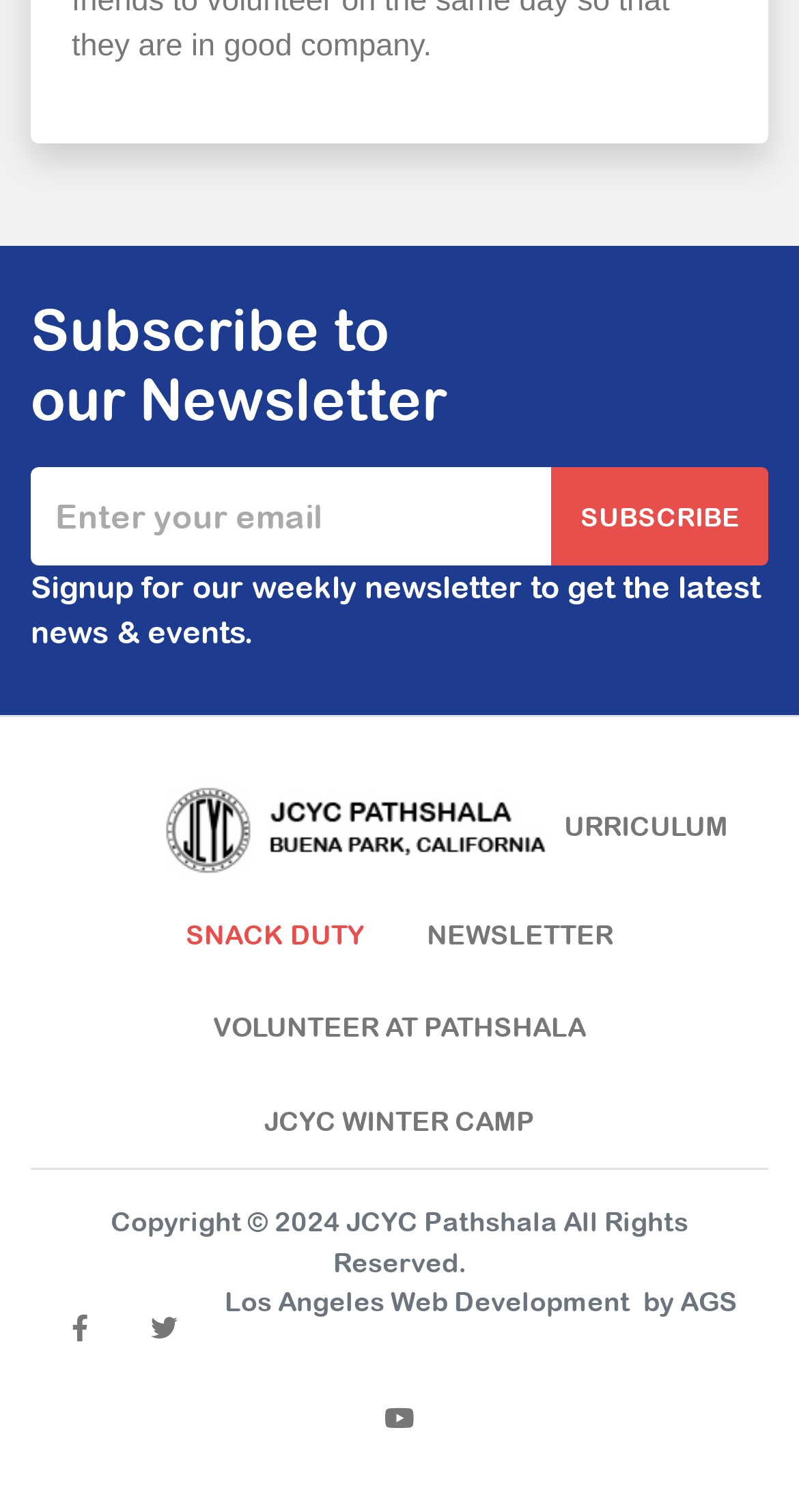What is the name of the organization mentioned in the webpage?
Your answer should be a single word or phrase derived from the screenshot.

JCYC Pathshala